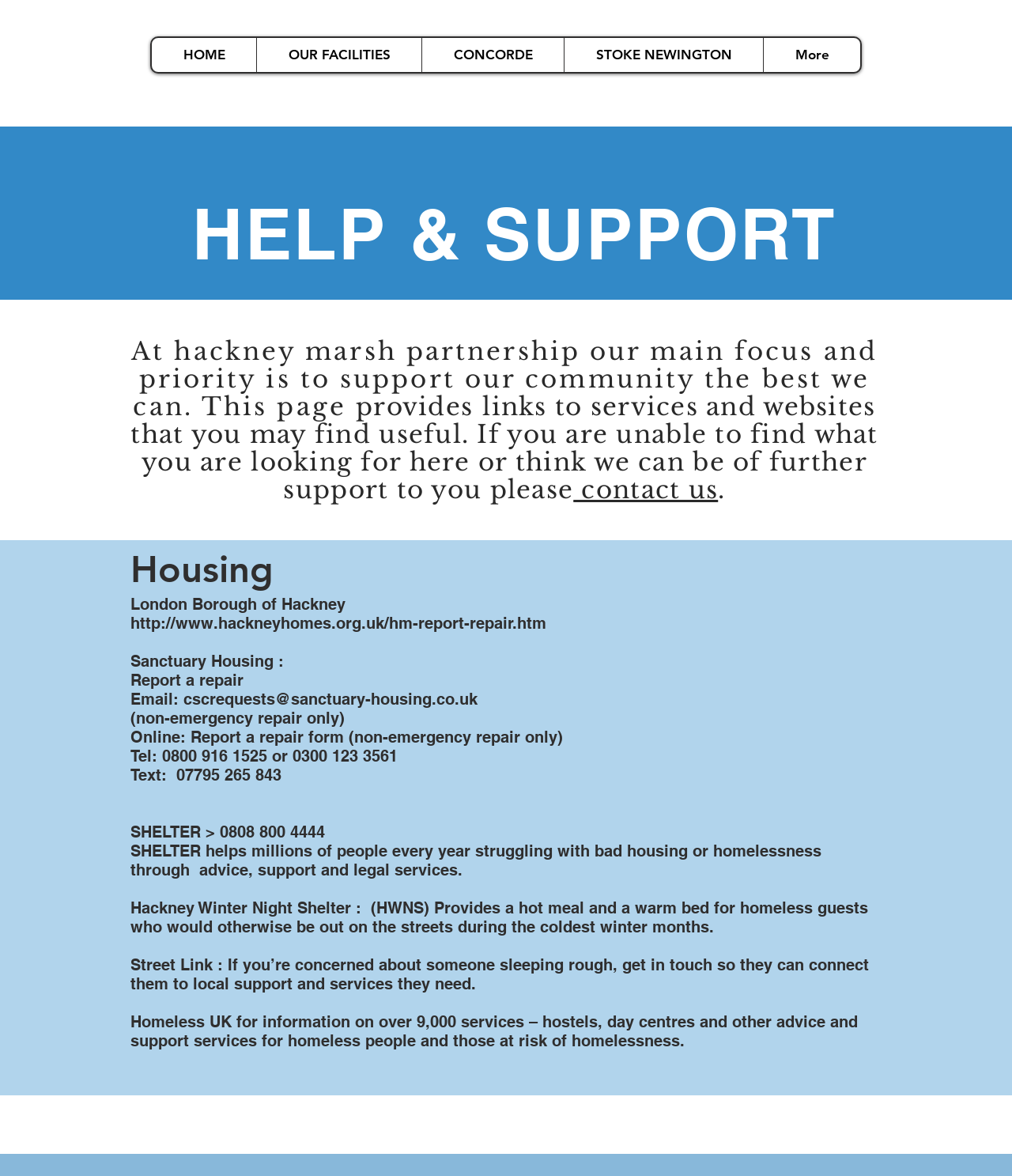Identify the bounding box coordinates for the element you need to click to achieve the following task: "Report a repair to London Borough of Hackney". Provide the bounding box coordinates as four float numbers between 0 and 1, in the form [left, top, right, bottom].

[0.129, 0.522, 0.54, 0.538]